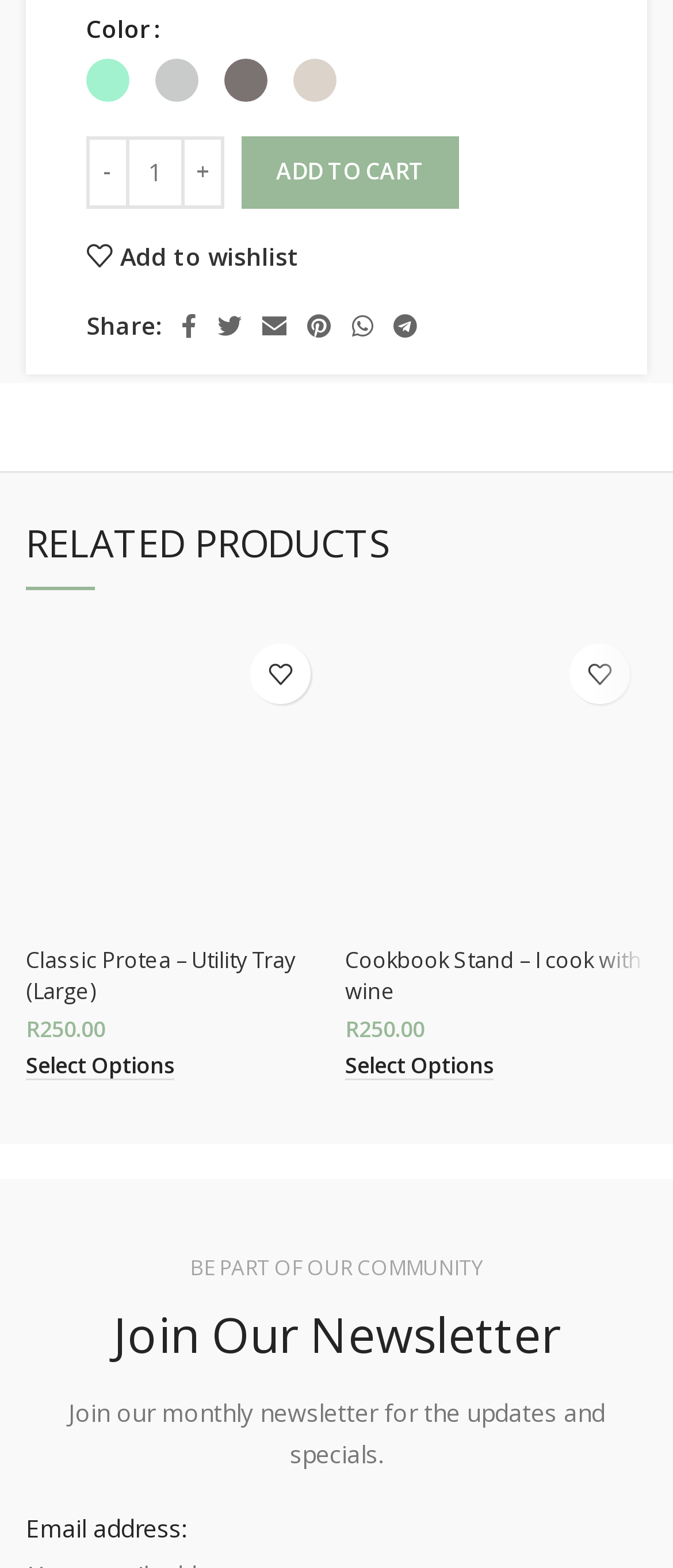What is the price of the Classic Protea – Utility Tray (Large)?
Based on the visual details in the image, please answer the question thoroughly.

I found the price of the Classic Protea – Utility Tray (Large) by looking at the product information section, where it is listed as 'R250.00'.